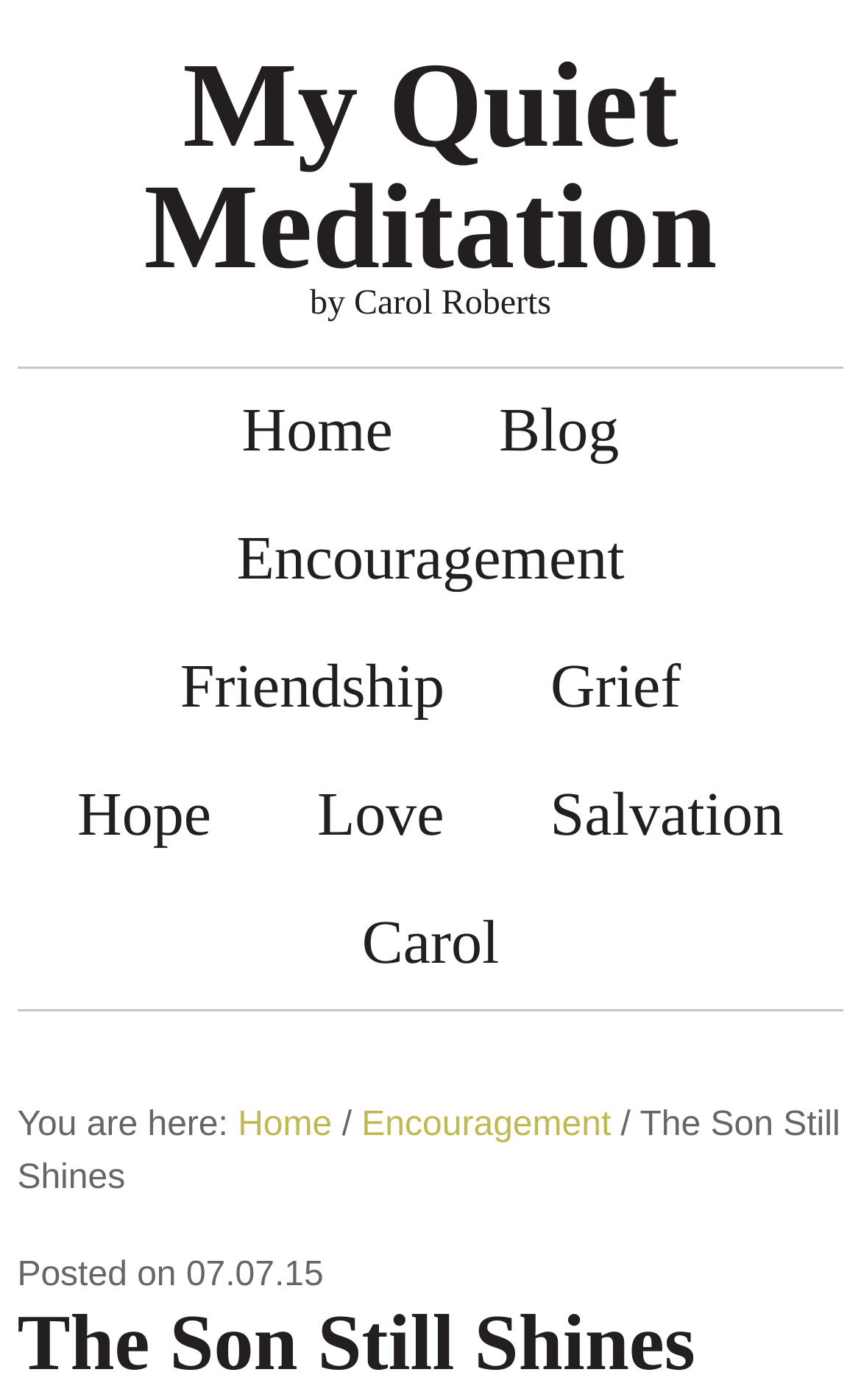Locate the primary heading on the webpage and return its text.

The Son Still Shines